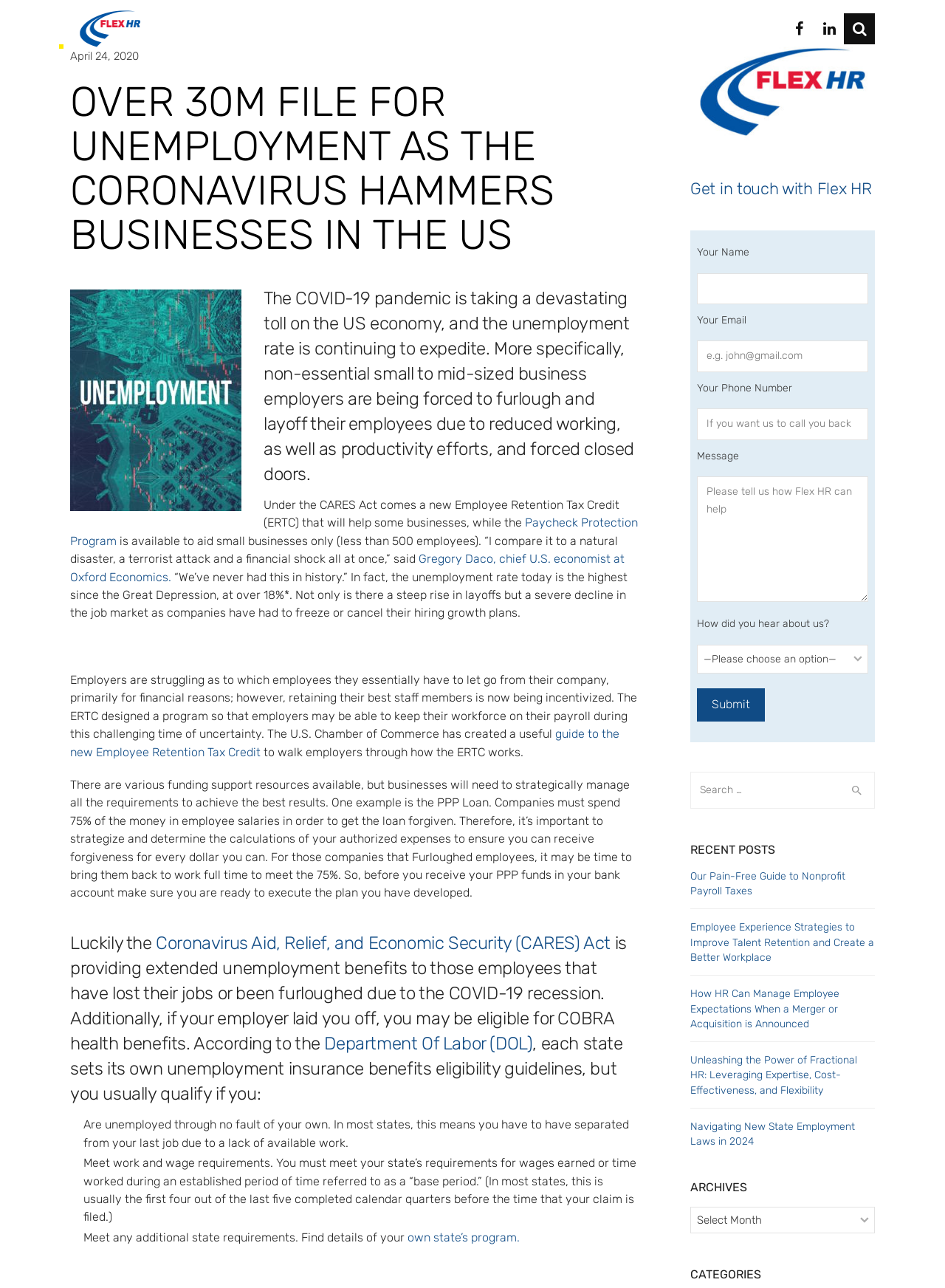Using the webpage screenshot, find the UI element described by Department Of Labor (DOL). Provide the bounding box coordinates in the format (top-left x, top-left y, bottom-right x, bottom-right y), ensuring all values are floating point numbers between 0 and 1.

[0.343, 0.802, 0.564, 0.818]